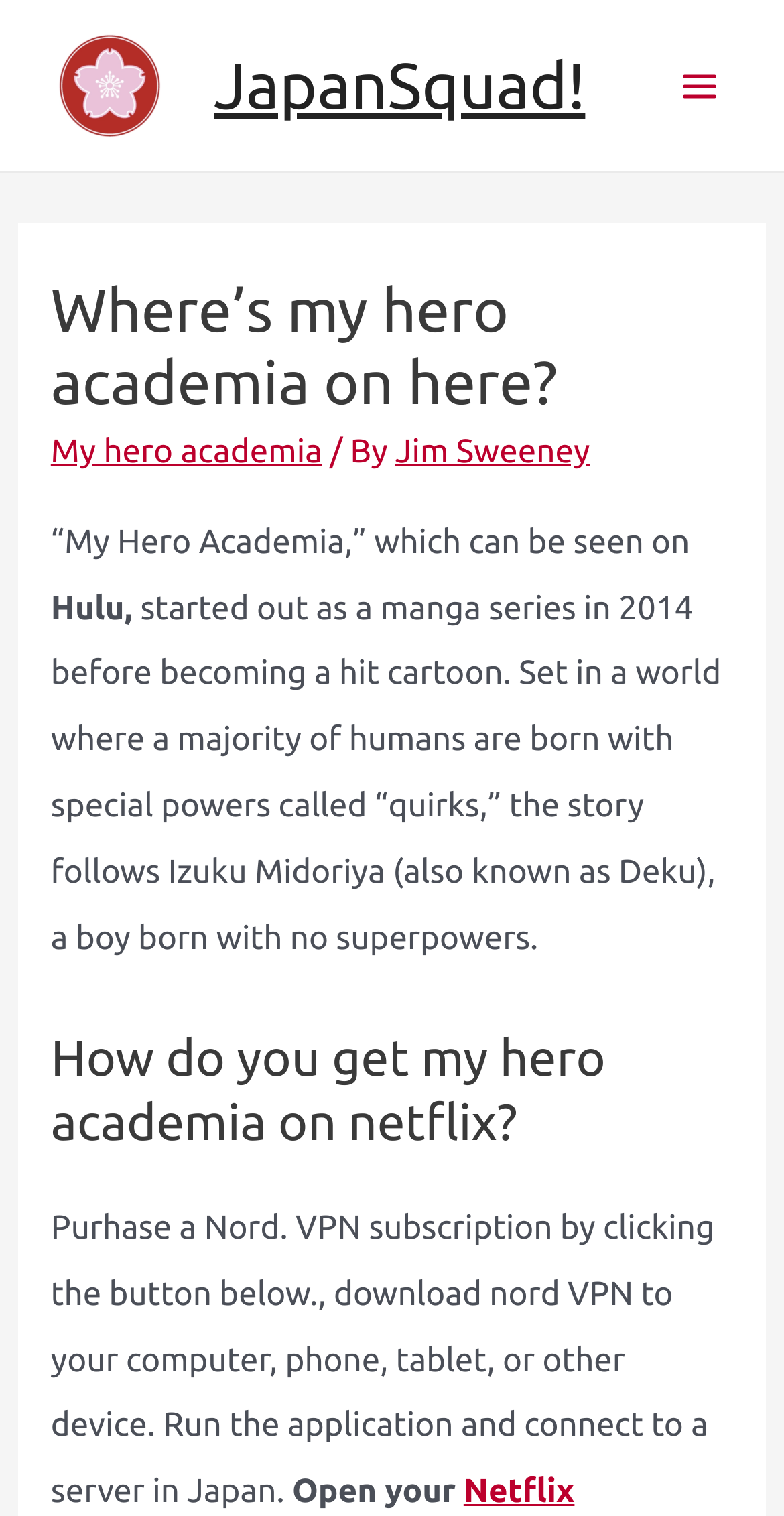Find the bounding box coordinates corresponding to the UI element with the description: "My hero academia". The coordinates should be formatted as [left, top, right, bottom], with values as floats between 0 and 1.

[0.065, 0.286, 0.411, 0.31]